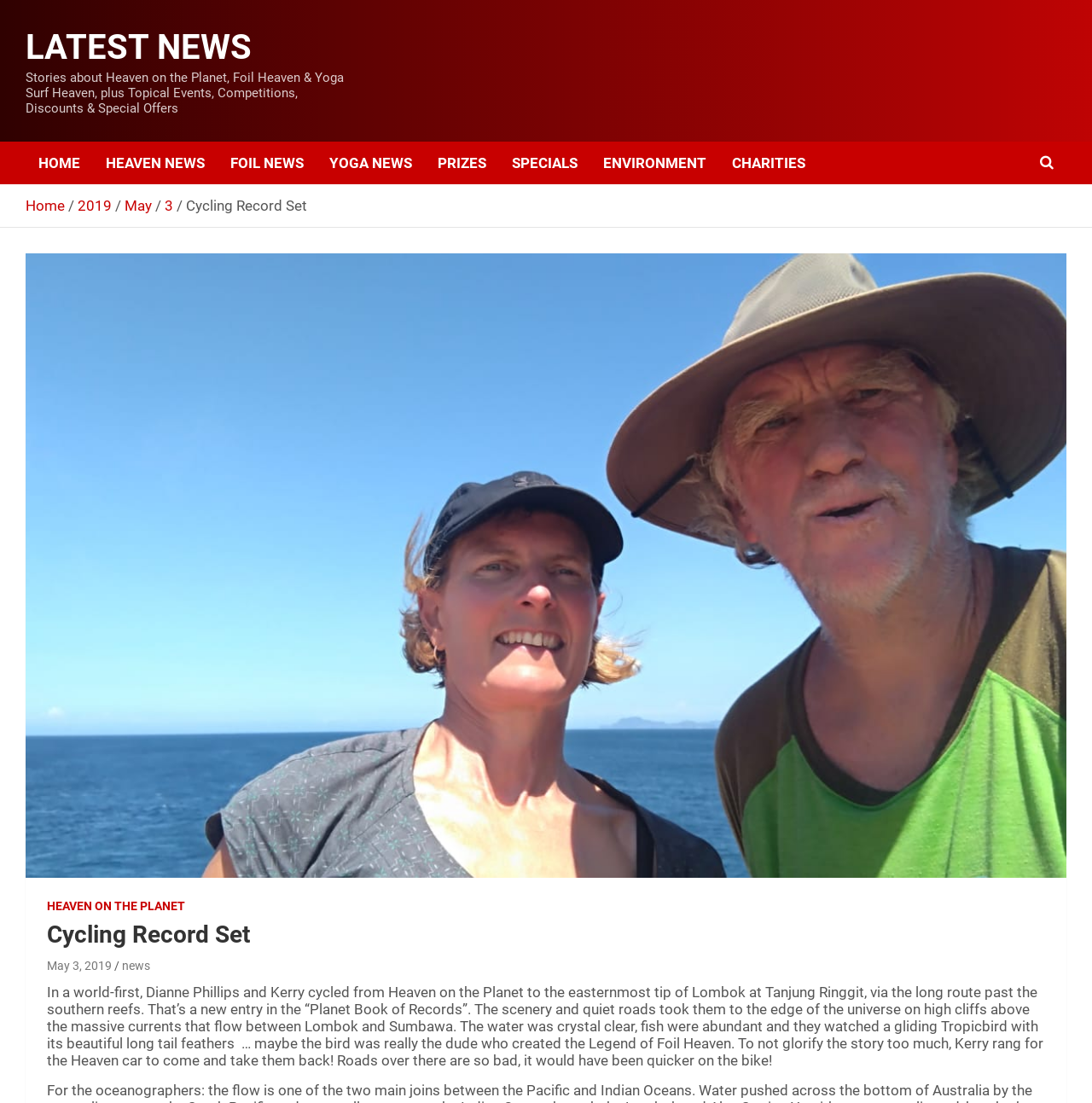Based on the image, please elaborate on the answer to the following question:
What is the name of the person who cycled with Kerry?

The name of the person who cycled with Kerry is Dianne Phillips, which is mentioned in the static text describing the cycling record set.